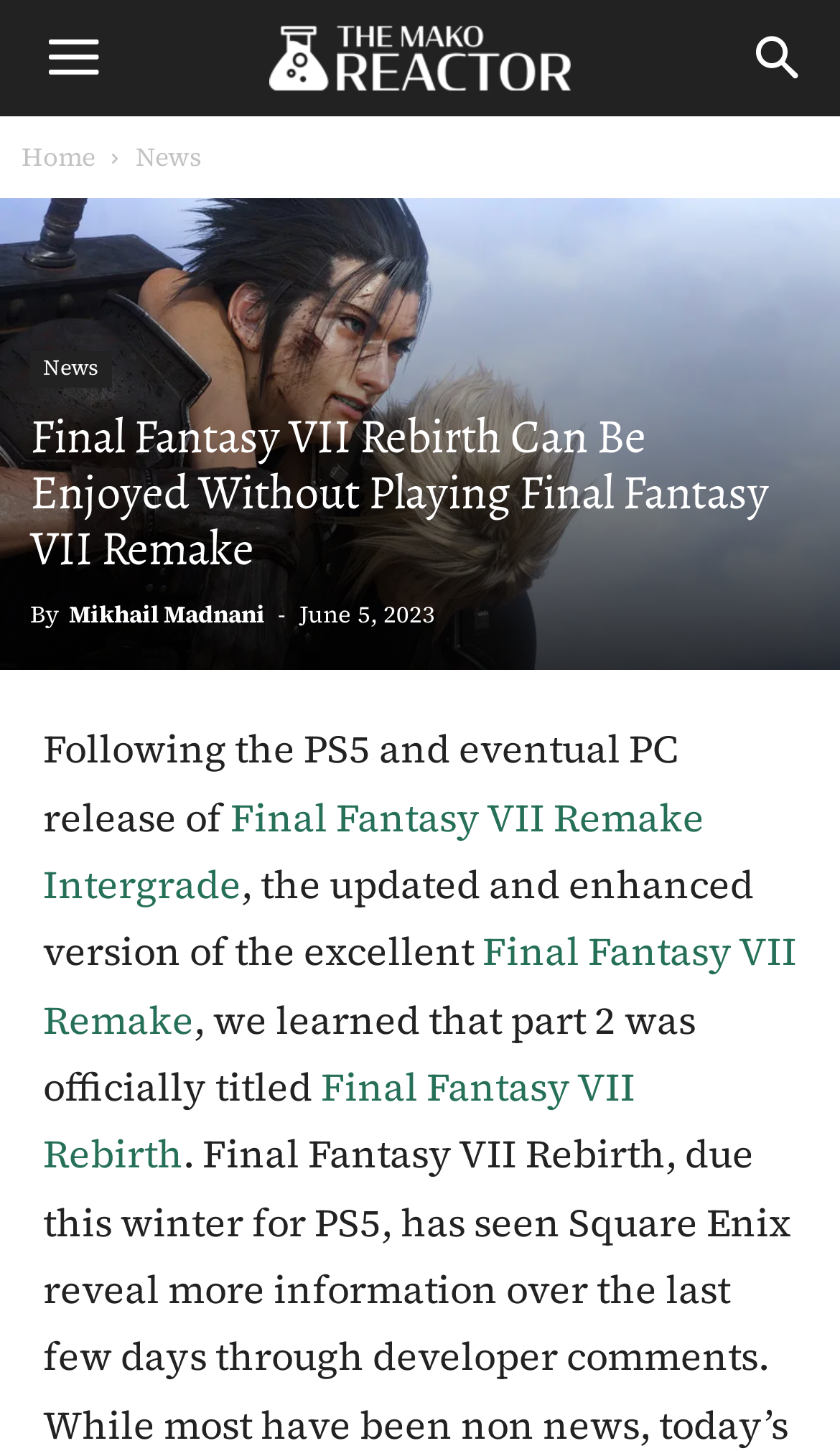Please locate the bounding box coordinates of the element that should be clicked to complete the given instruction: "Go to the 'Home' page".

[0.026, 0.096, 0.113, 0.12]